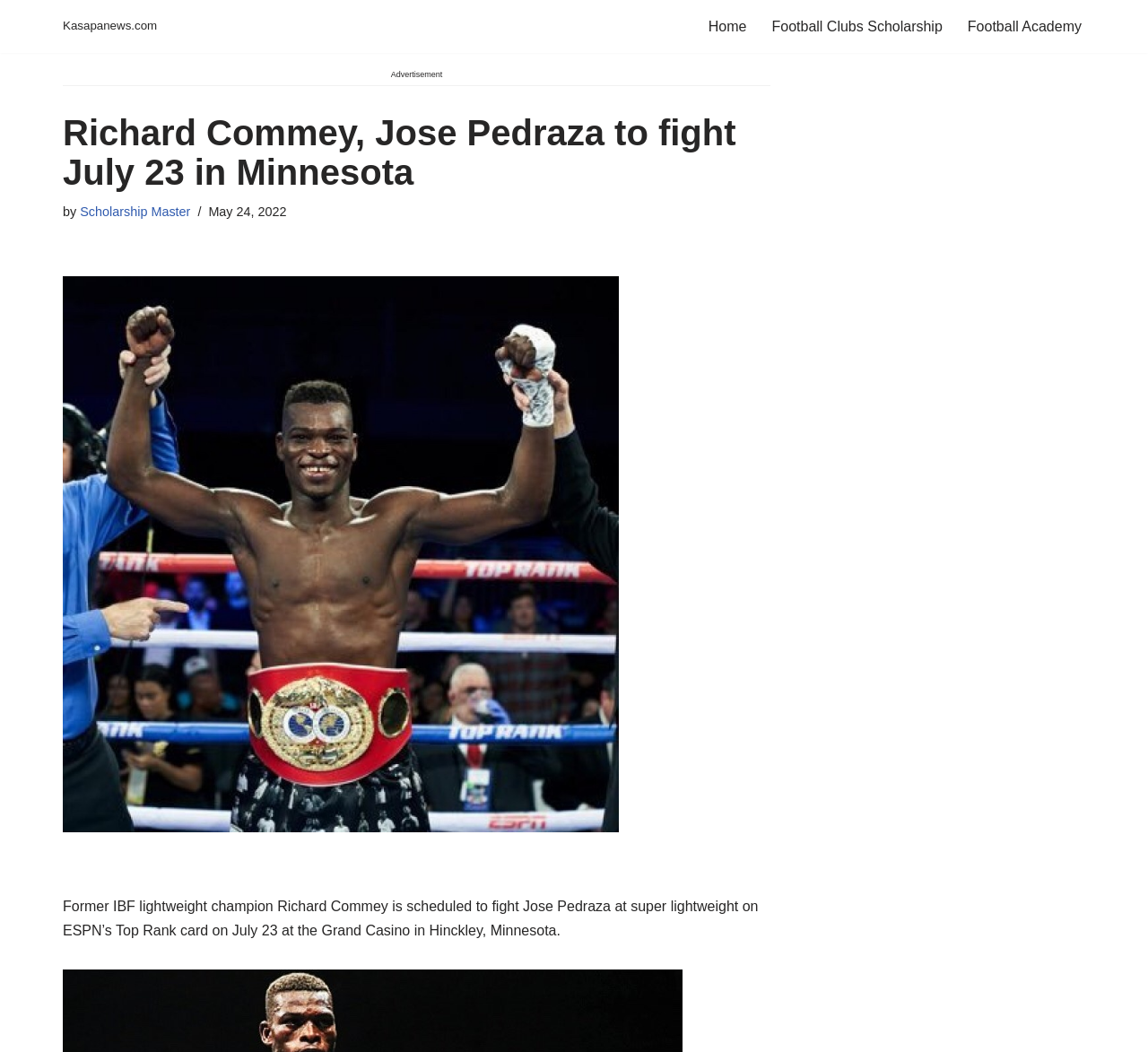Determine the bounding box for the HTML element described here: "South Asia Regional Office Staff". The coordinates should be given as [left, top, right, bottom] with each number being a float between 0 and 1.

None